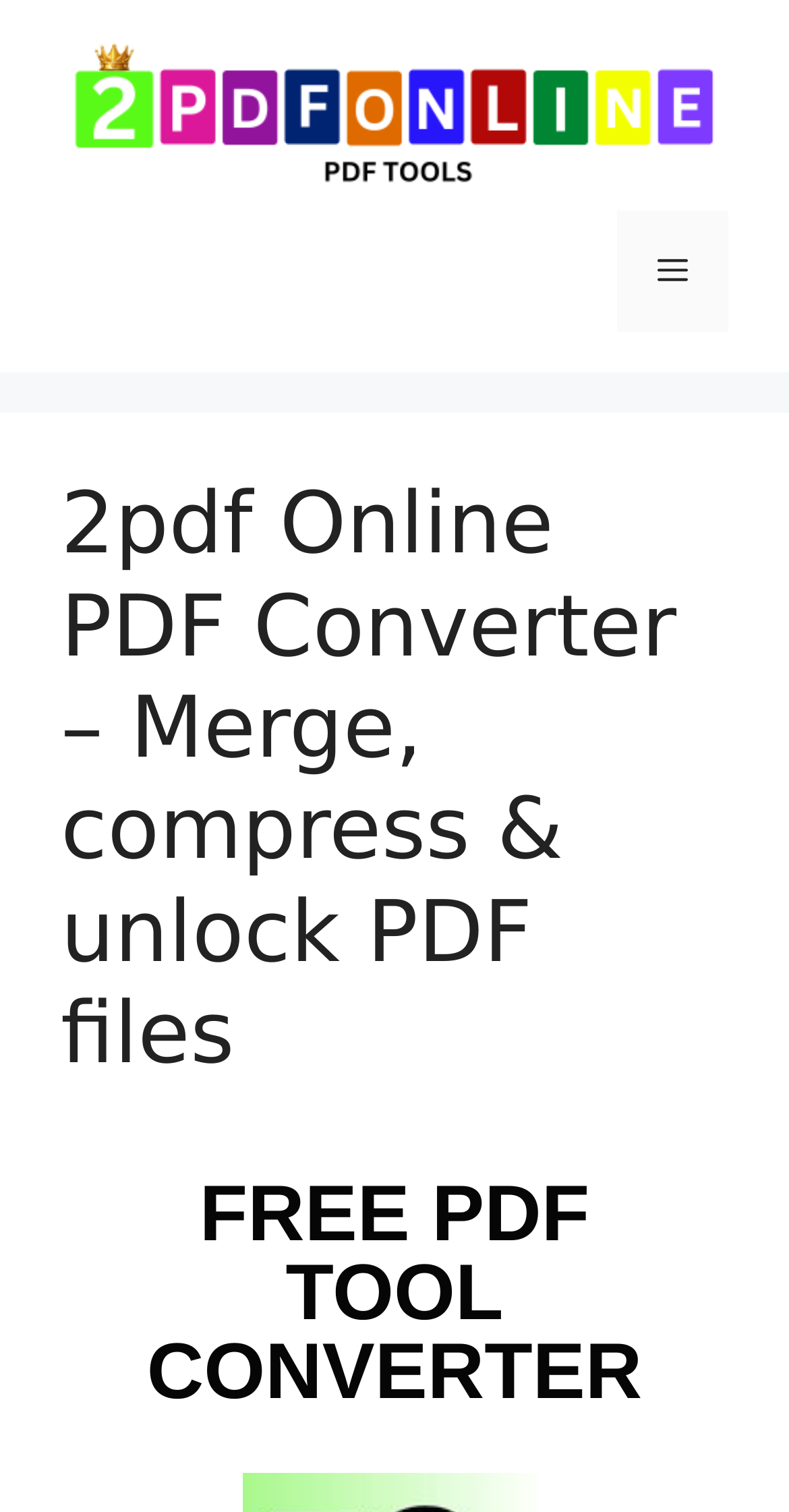What is the purpose of the website?
Please respond to the question thoroughly and include all relevant details.

I inferred the purpose of the website by looking at the heading element with the text '2pdf Online PDF Converter – Merge, compress & unlock PDF files' which suggests that the website is a PDF converter tool.